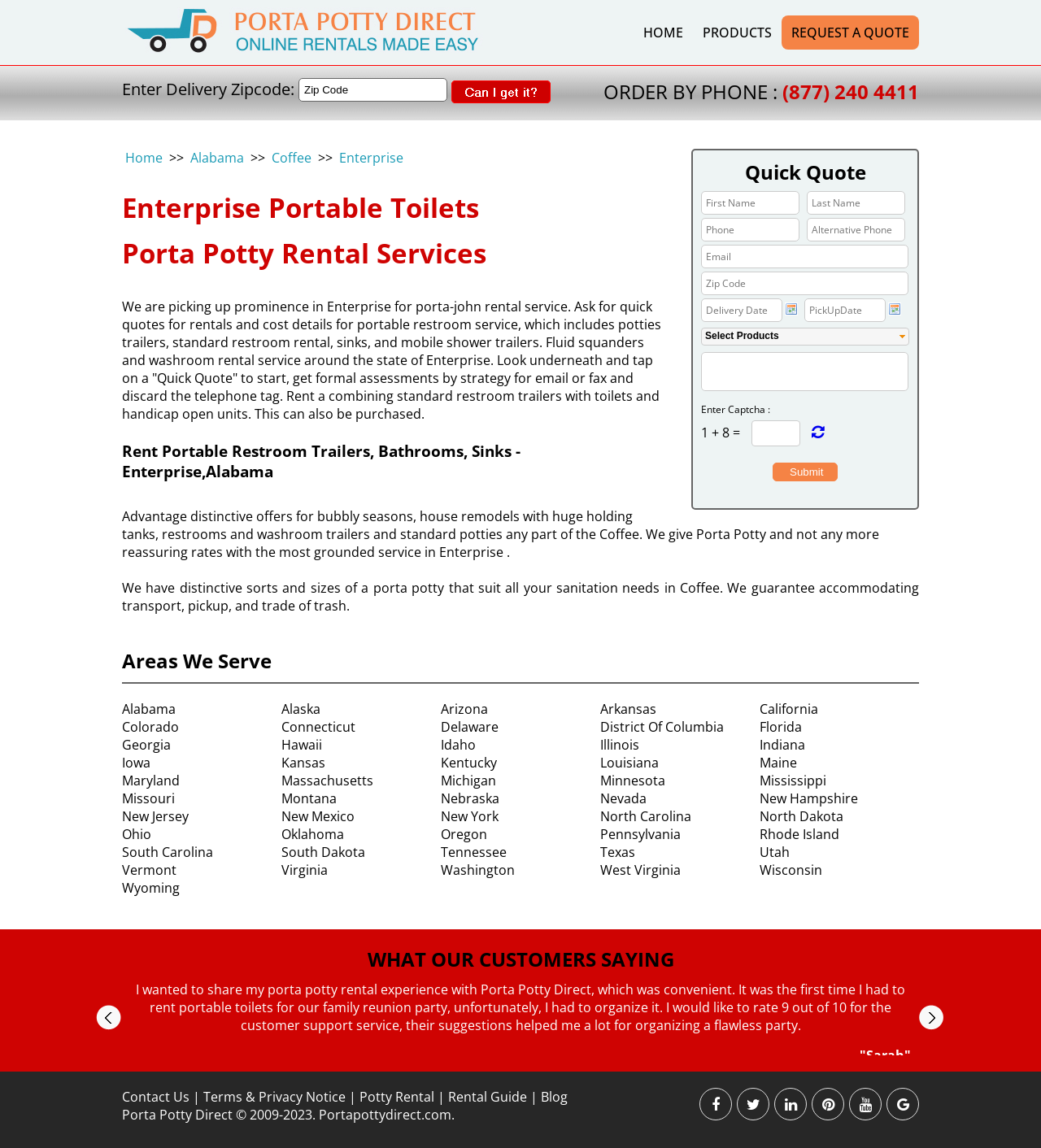Find and indicate the bounding box coordinates of the region you should select to follow the given instruction: "Request a quote by phone".

[0.752, 0.068, 0.883, 0.091]